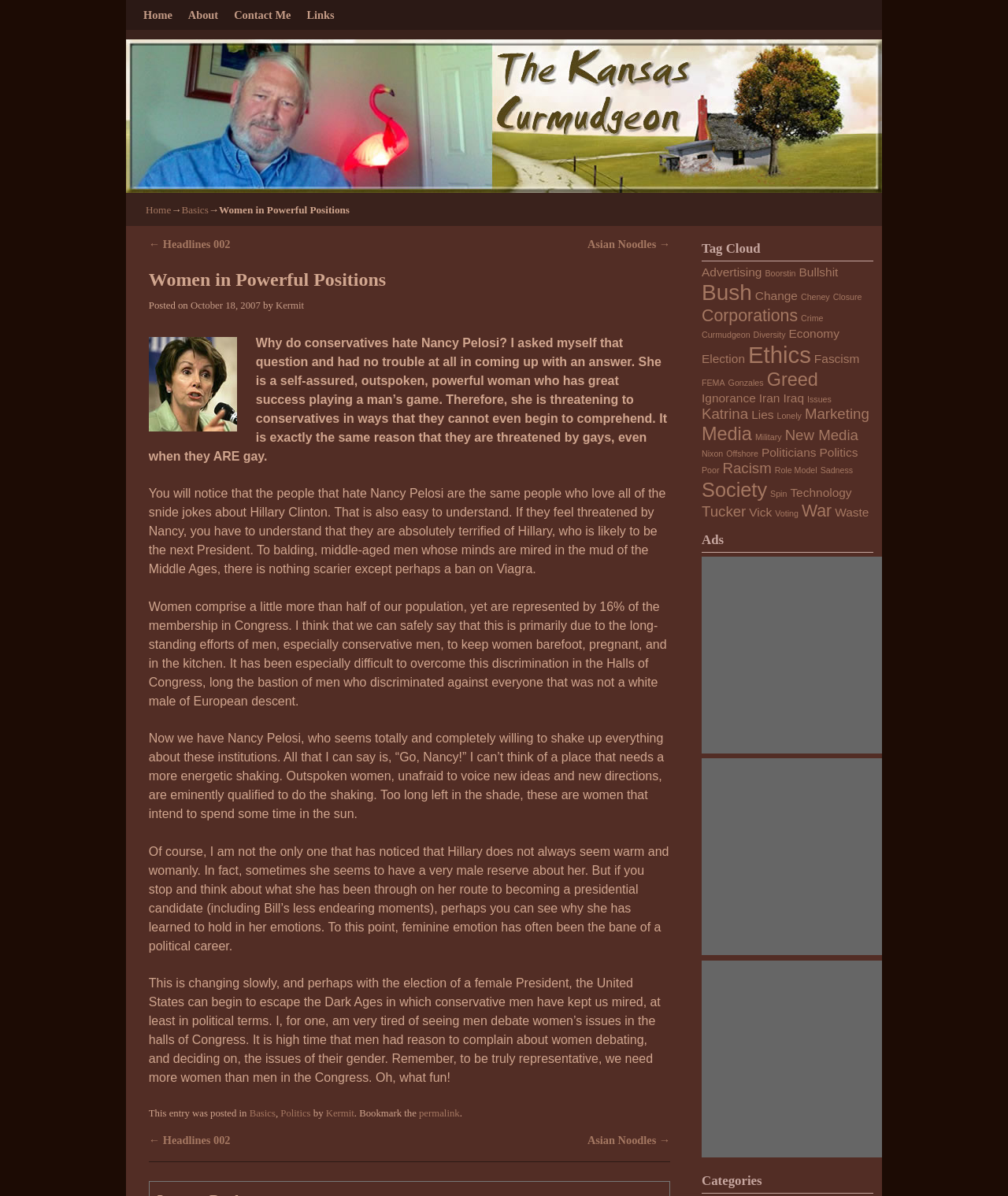Determine the bounding box coordinates of the region that needs to be clicked to achieve the task: "Go to the 'Basics' page".

[0.18, 0.17, 0.207, 0.18]